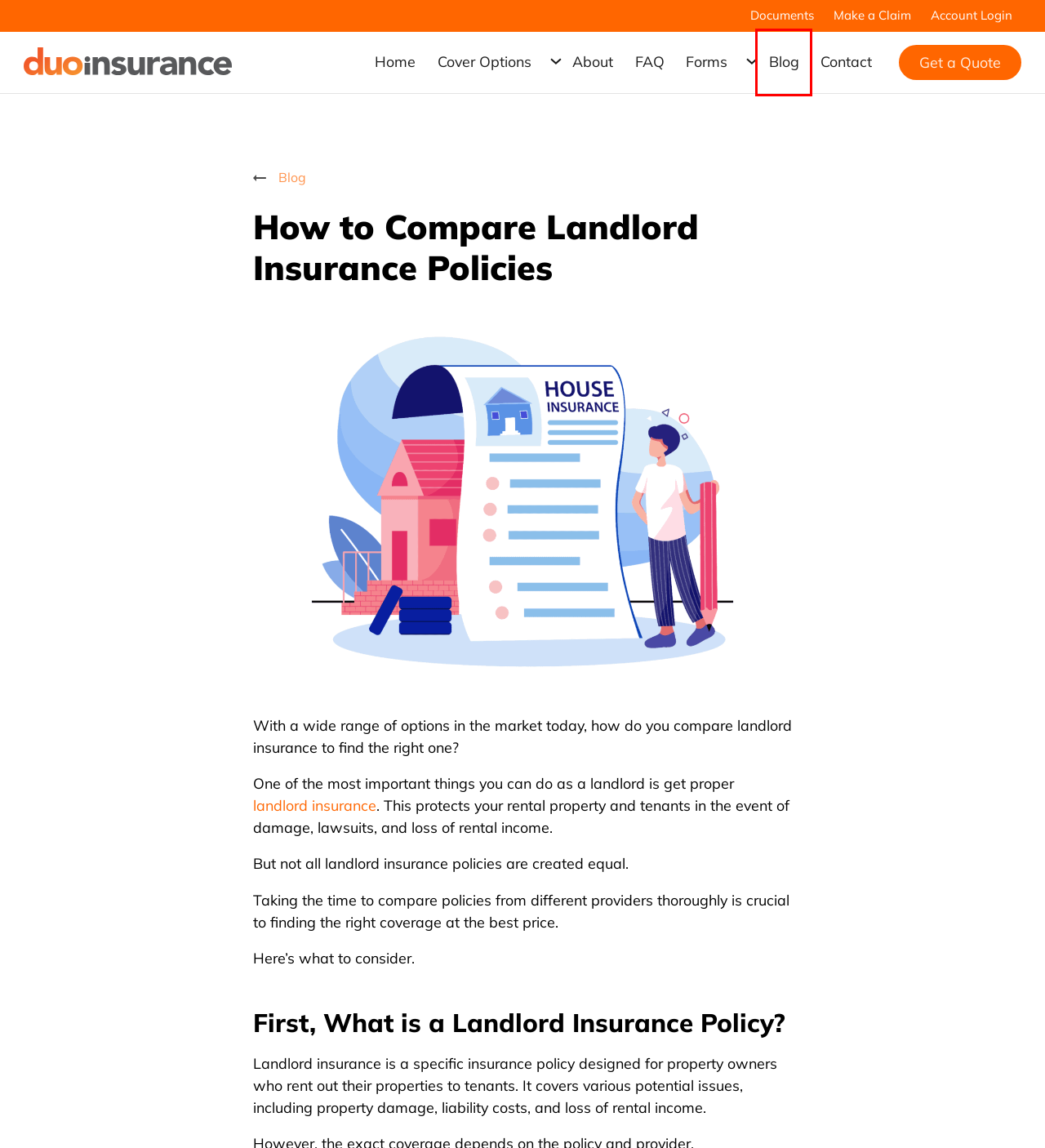You have received a screenshot of a webpage with a red bounding box indicating a UI element. Please determine the most fitting webpage description that matches the new webpage after clicking on the indicated element. The choices are:
A. Blog - Duo Insurance
B. About - Duo Insurance
C. Home - Duo Insurance
D. Forms - Duo Insurance
E. Contact - Duo Insurance
F. Documents - Duo Insurance
G. Account Login - Duo Insurance
H. Make a Claim - Duo Insurance

A